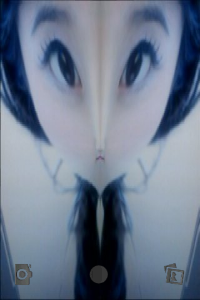Give a thorough explanation of the elements present in the image.

This image showcases a playful and creative result from the aniCamera app, which offers a unique filtering experience for users. It features a symmetrical, distorted reflection of a person’s face, highlighting exaggerated facial features that enhance the fun aspect of photography. The app's interface elements, including buttons for taking pictures and applying filters, are subtly integrated at the bottom corners of the image. This screenshot exemplifies the app's ability to transform regular photos into amusing and fantastical portraits, encouraging users to experiment and enjoy humorous photography. The caption reflects the entertaining nature of aniCamera, inviting users to take "funny pictures" and utilize its various filters for an engaging experience.